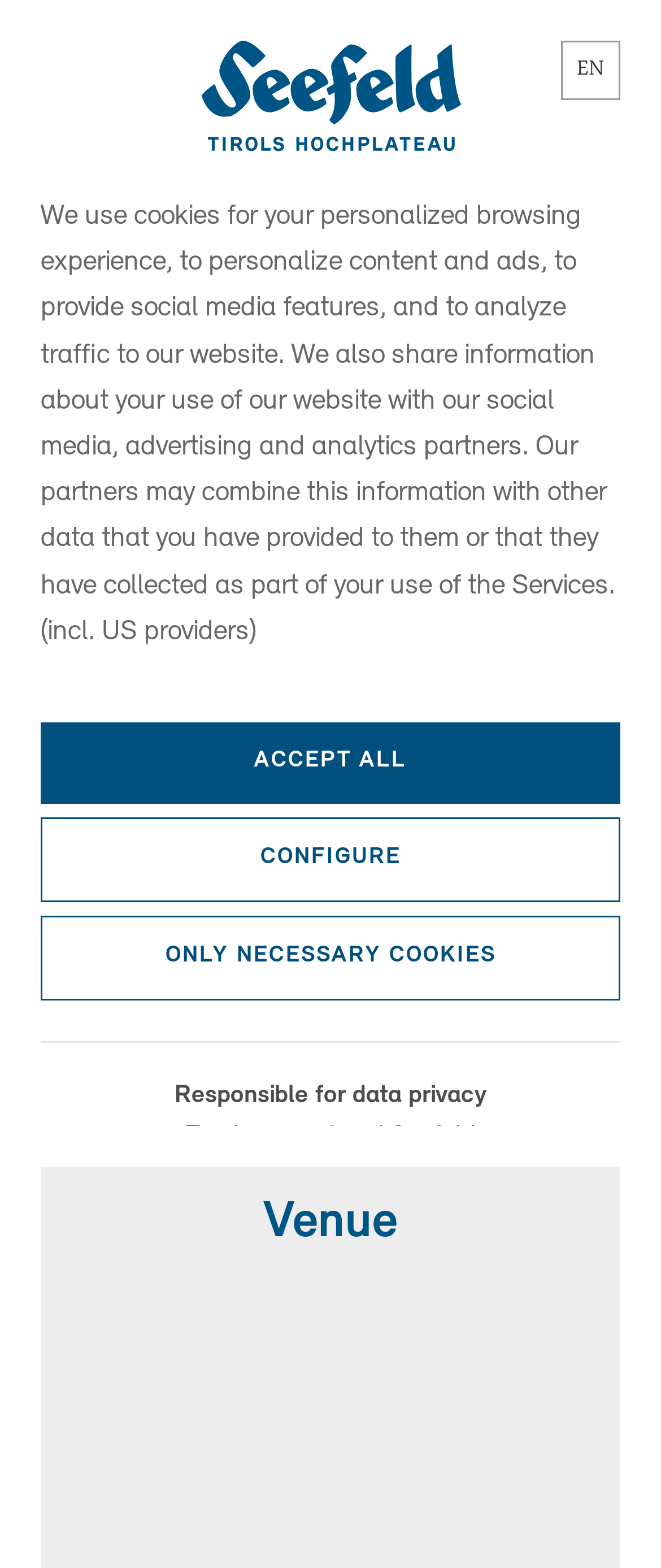Ascertain the bounding box coordinates for the UI element detailed here: "sell your old car". The coordinates should be provided as [left, top, right, bottom] with each value being a float between 0 and 1.

None